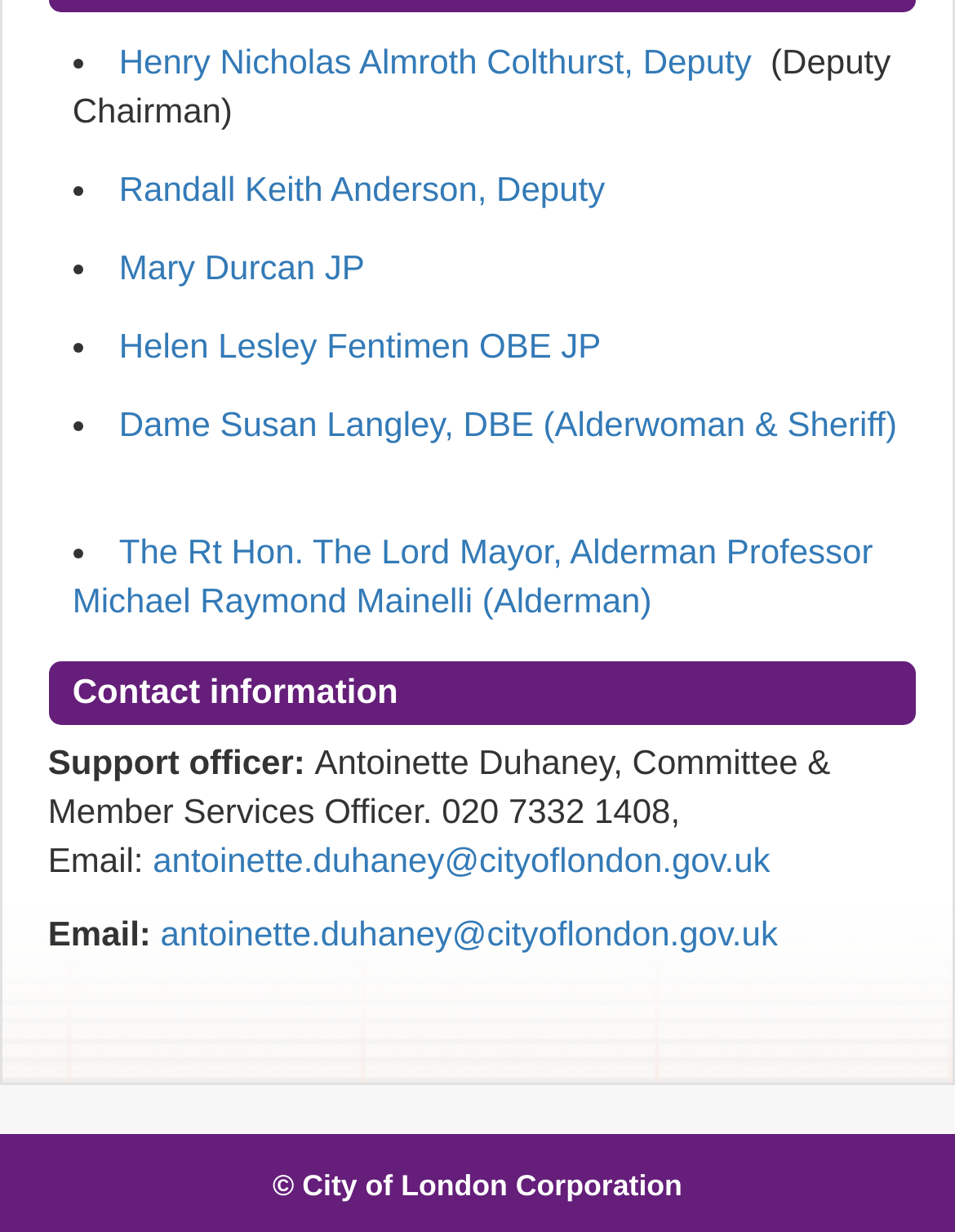Refer to the image and provide an in-depth answer to the question: 
What is the name of the Support officer?

I looked for the text 'Support officer:' on the page and found it followed by the name 'Antoinette Duhaney, Committee & Member Services Officer.'